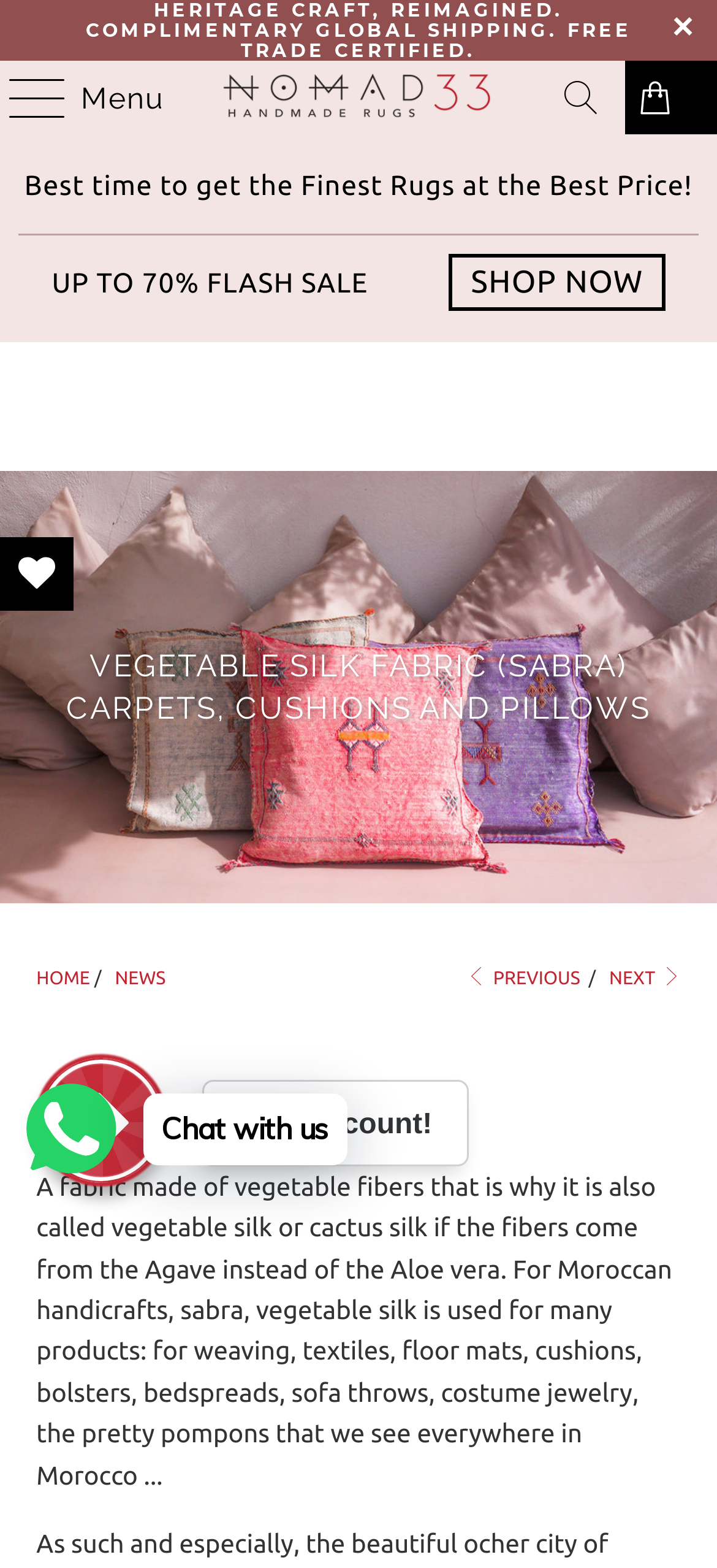Please predict the bounding box coordinates of the element's region where a click is necessary to complete the following instruction: "Click on the 'Nomad33' logo". The coordinates should be represented by four float numbers between 0 and 1, i.e., [left, top, right, bottom].

[0.25, 0.039, 0.75, 0.086]